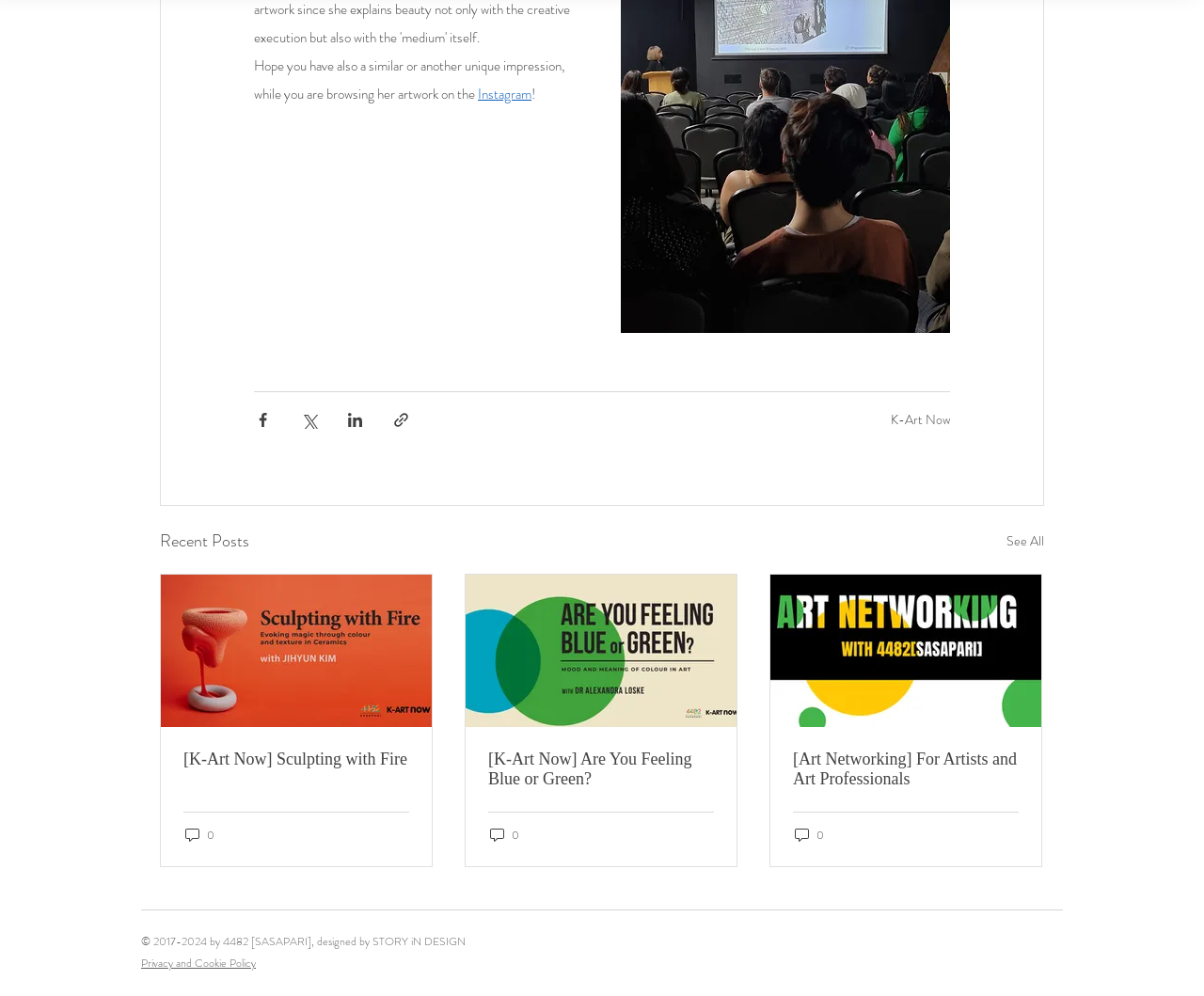Identify the bounding box coordinates for the UI element described as follows: Privacy and Cookie Policy. Use the format (top-left x, top-left y, bottom-right x, bottom-right y) and ensure all values are floating point numbers between 0 and 1.

[0.117, 0.958, 0.212, 0.975]